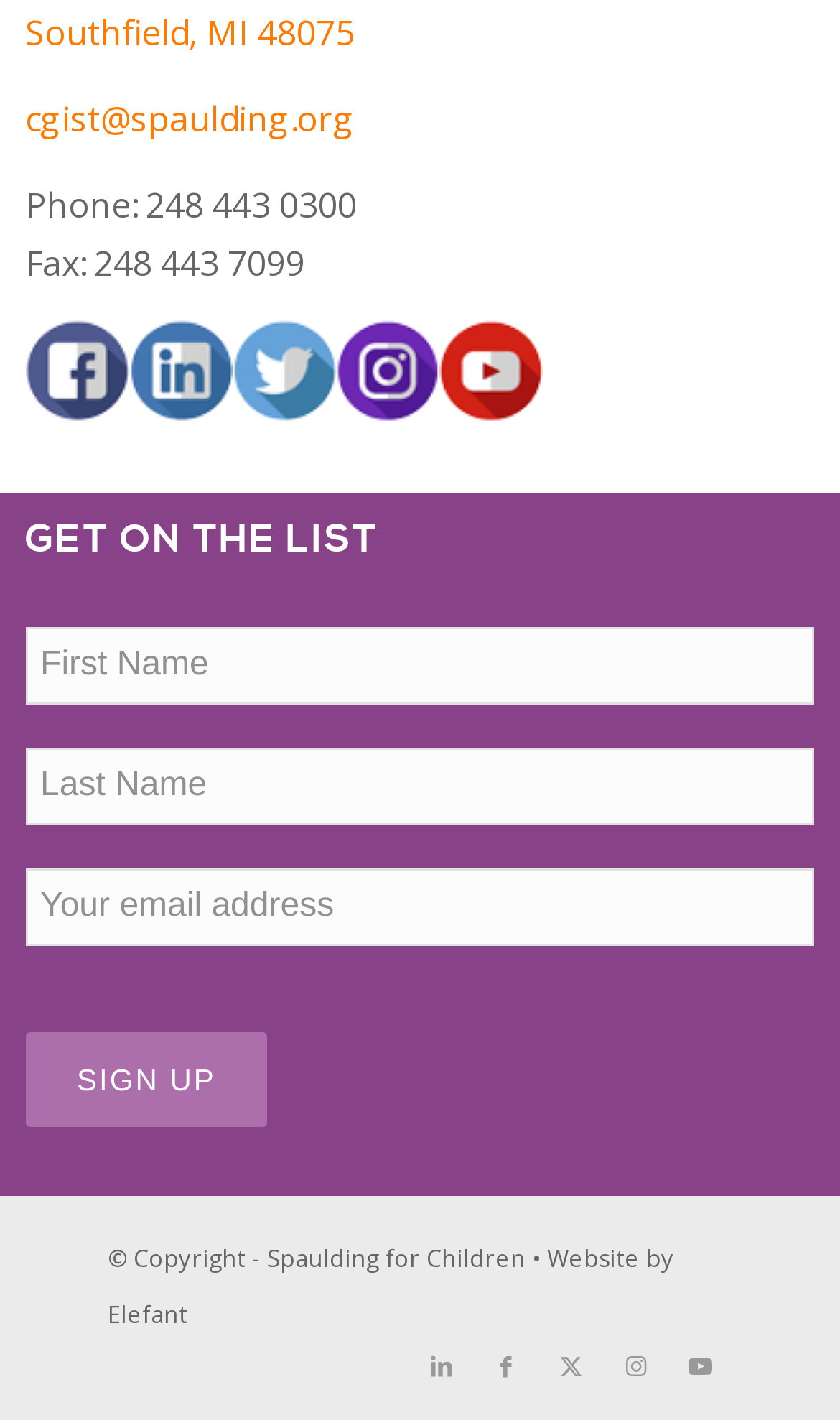Bounding box coordinates are given in the format (top-left x, top-left y, bottom-right x, bottom-right y). All values should be floating point numbers between 0 and 1. Provide the bounding box coordinate for the UI element described as: value="Sign up"

[0.03, 0.727, 0.319, 0.794]